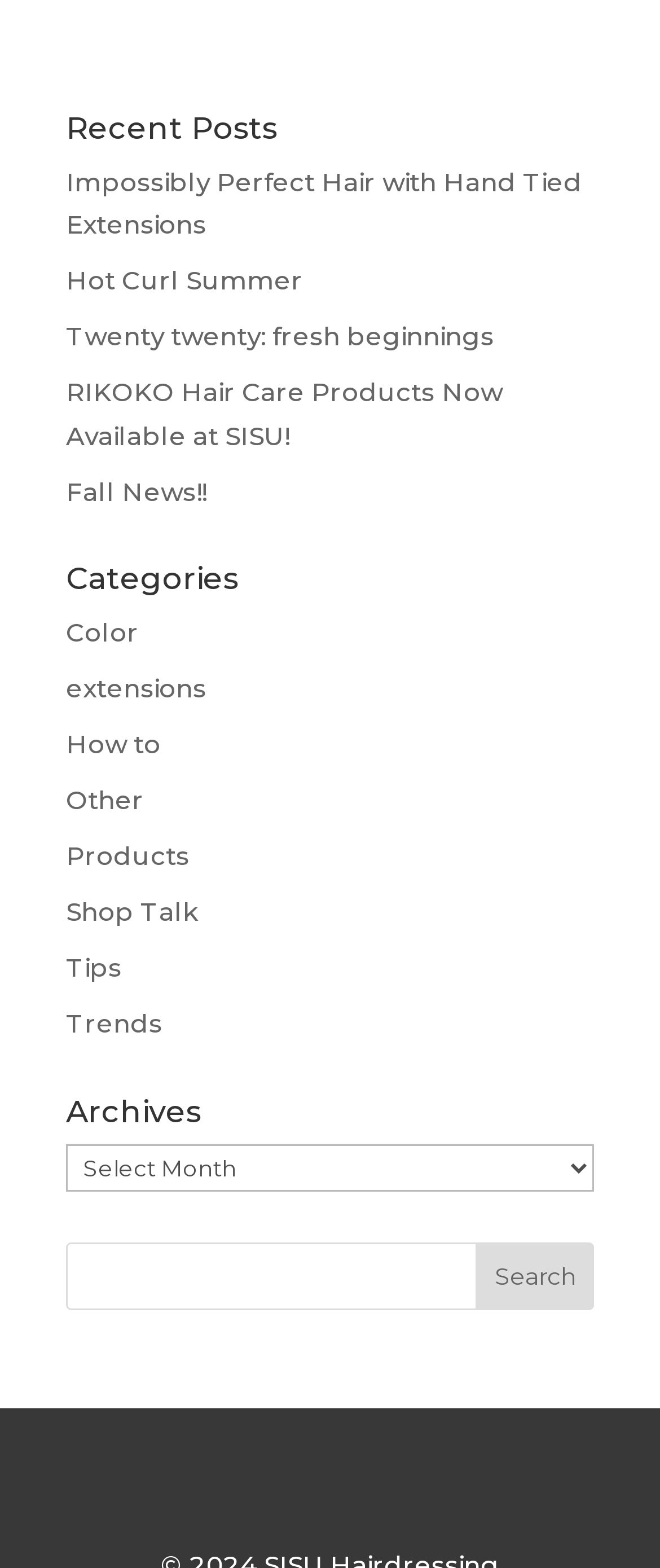Determine the bounding box coordinates of the clickable element necessary to fulfill the instruction: "Search for something". Provide the coordinates as four float numbers within the 0 to 1 range, i.e., [left, top, right, bottom].

[0.1, 0.792, 0.9, 0.835]